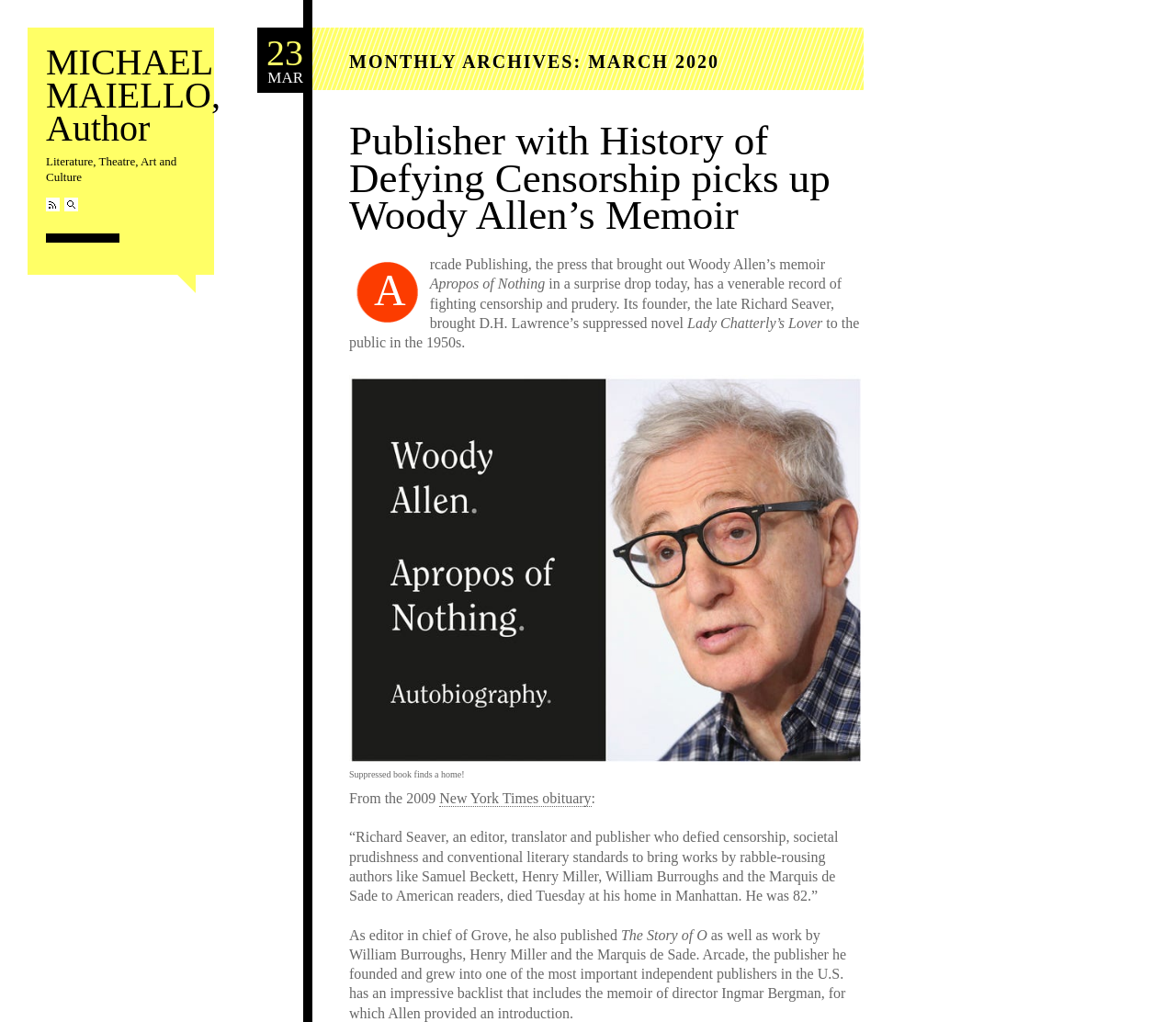Identify the bounding box for the UI element that is described as follows: "MICHAEL MAIELLO, Author".

[0.039, 0.04, 0.187, 0.146]